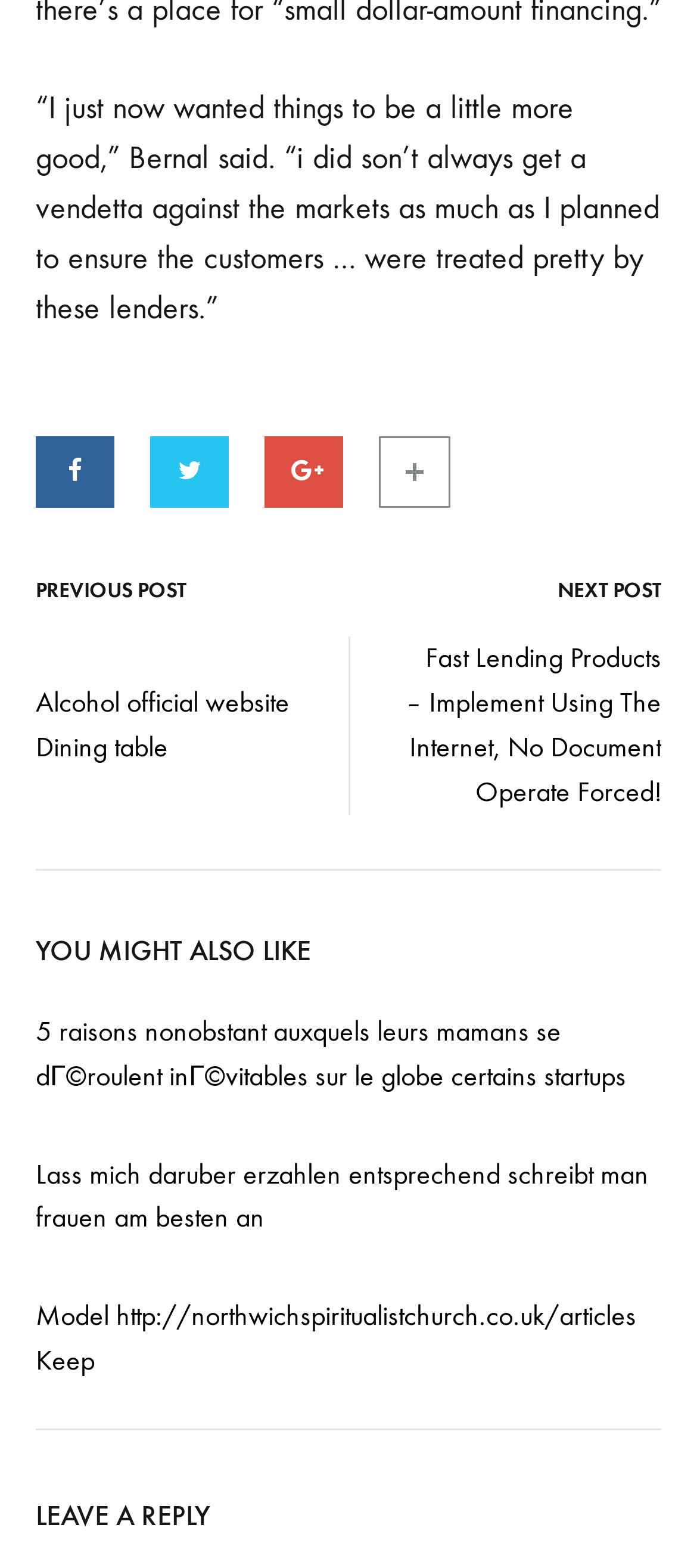Use a single word or phrase to answer the question:
How many links are there in the footer section?

9